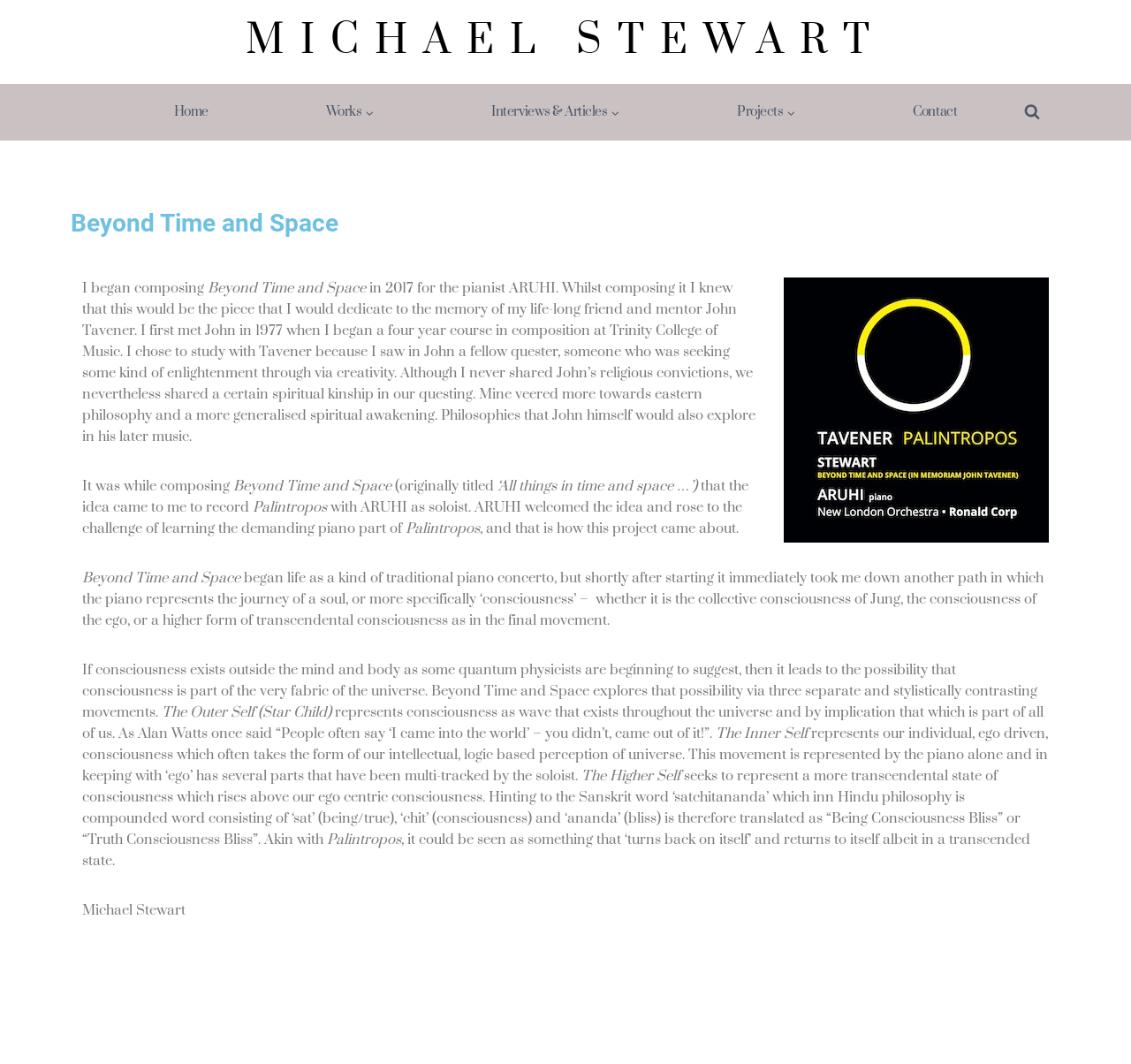How many movements are in the album?
Look at the image and provide a detailed response to the question.

The text on the webpage mentions that the album 'Beyond Time and Space' explores the possibility of consciousness being part of the universe via three separate and stylistically contrasting movements, indicating that there are three movements in the album.